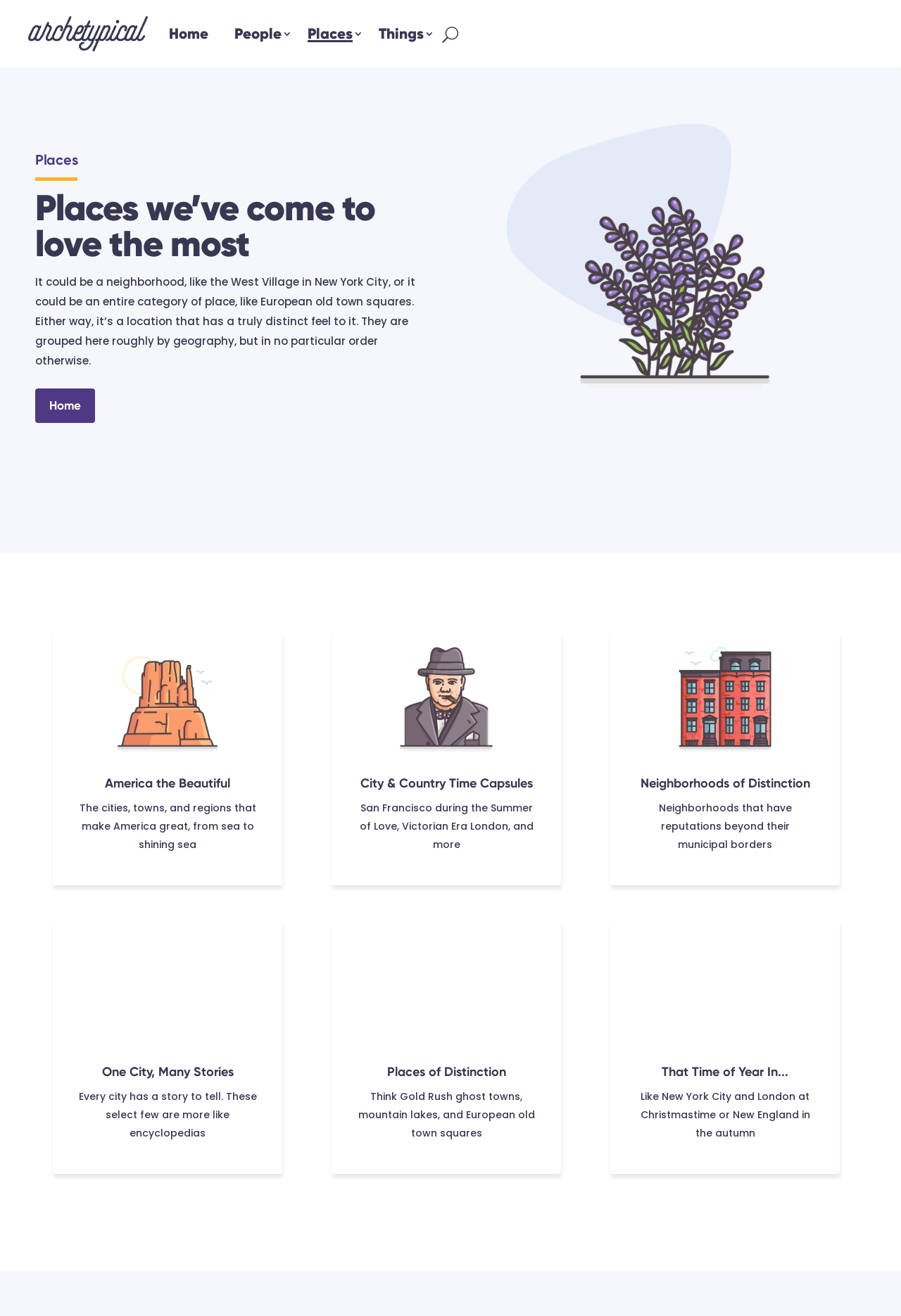Summarize the contents and layout of the webpage in detail.

This webpage is about famous places, including towns, cities, and regions, that have a unique and distinctive feel to them. At the top, there are five links: "Home", "People 3", "Places 3", "Things 3", and a button labeled "U". Below these links, there is a main article section that takes up most of the page.

The article section starts with a heading "Places" and a subheading "Places we’ve come to love the most", which is followed by a paragraph of text describing the types of places featured on the page. Below this, there is a link to "Home" and an image of a lavender bush.

The page is then divided into several sections, each featuring a different type of place. The first section is "America the Beautiful", which has an image of the Great American Southwest and a heading with the same title. Below this, there is a paragraph of text describing the types of places featured in this section.

The next section is "City & Country Time Capsules", which has an image of WWII Era London and a heading with the same title. This section is followed by "Neighborhoods of Distinction", which features an image of the West Village and a heading with the same title.

The page continues with several more sections, each featuring a different type of place, including "One City, Many Stories", "Places of Distinction", and "That Time of Year In...". Each section has an image, a heading, and a paragraph of text describing the types of places featured in that section.